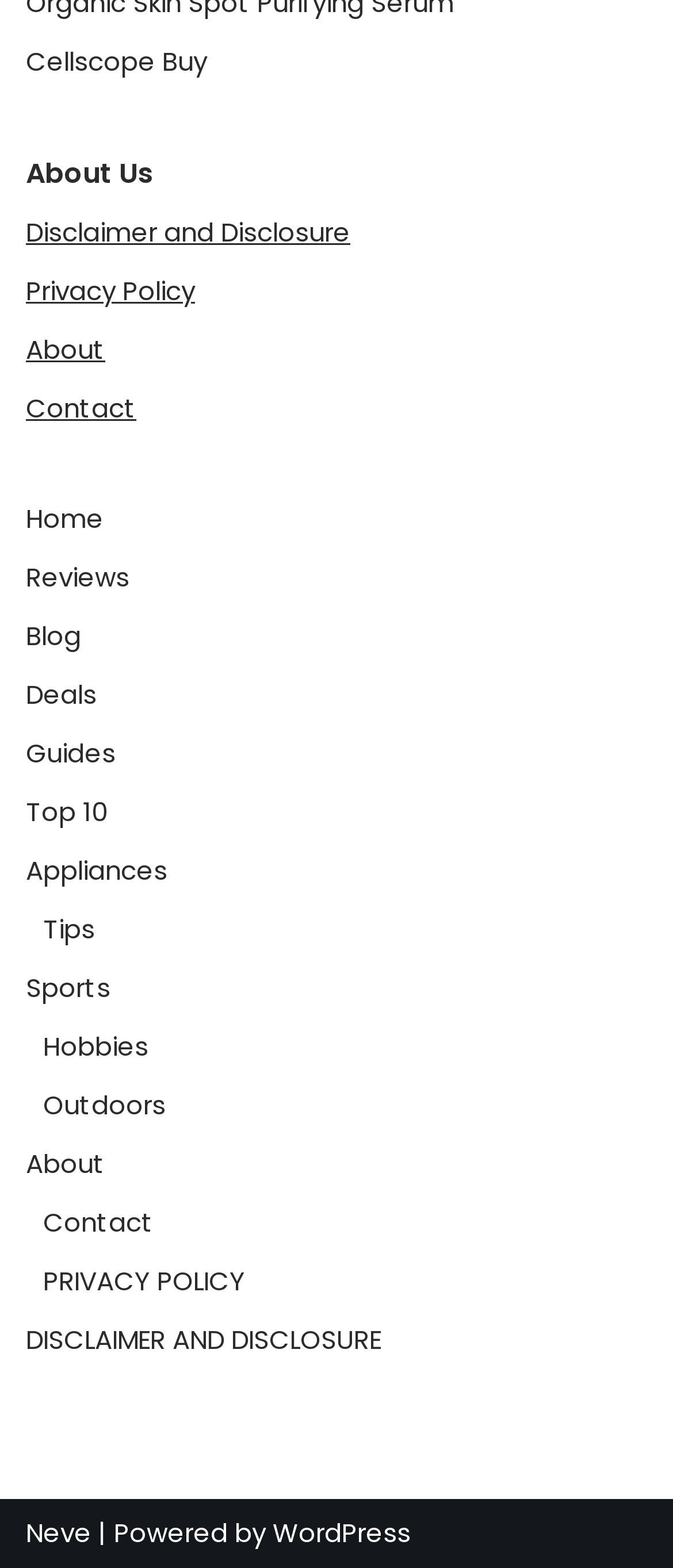Determine the bounding box coordinates of the clickable element necessary to fulfill the instruction: "go to Cellscope Buy page". Provide the coordinates as four float numbers within the 0 to 1 range, i.e., [left, top, right, bottom].

[0.038, 0.027, 0.308, 0.05]